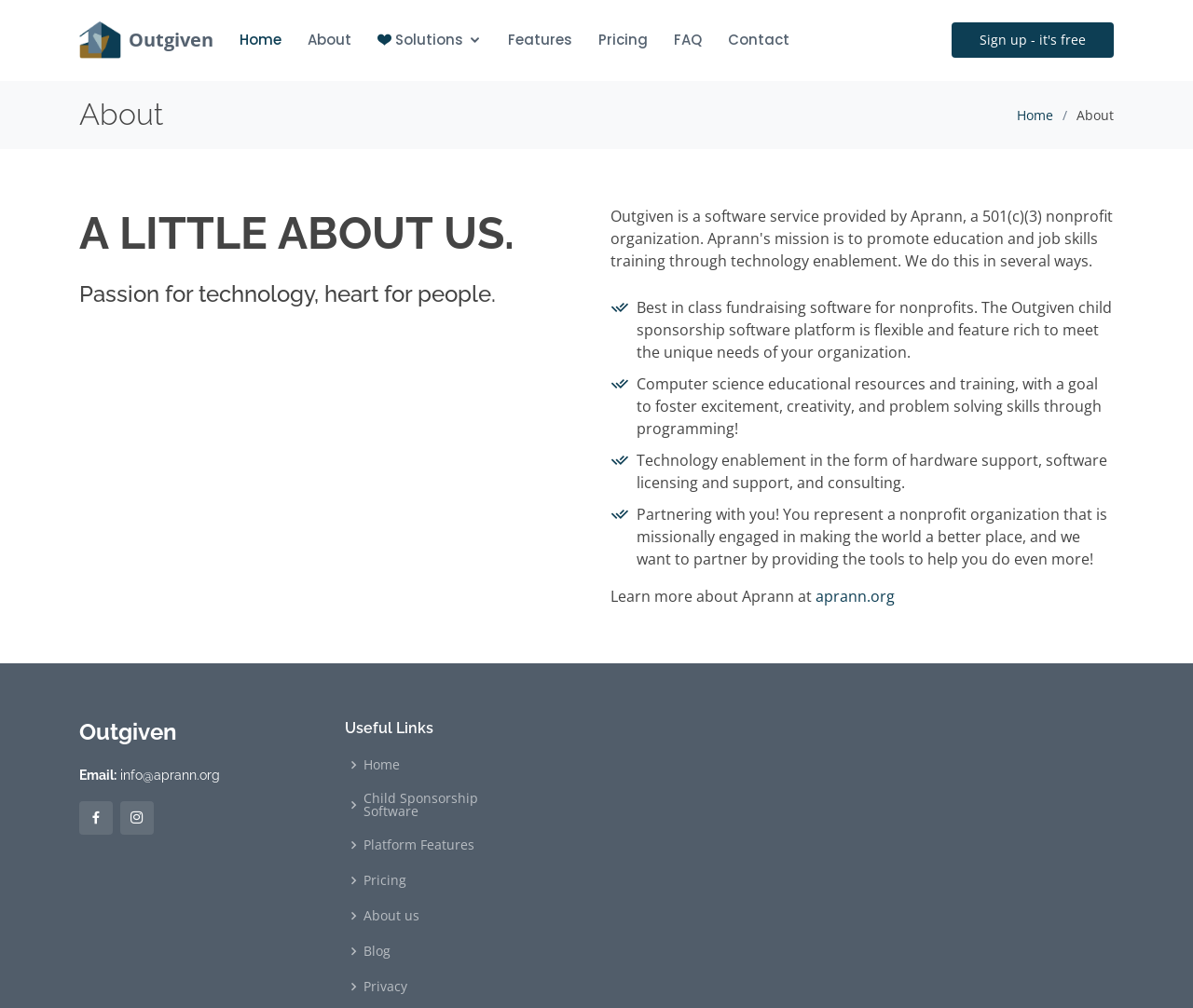Please specify the coordinates of the bounding box for the element that should be clicked to carry out this instruction: "Contact us". The coordinates must be four float numbers between 0 and 1, formatted as [left, top, right, bottom].

[0.61, 0.03, 0.662, 0.05]